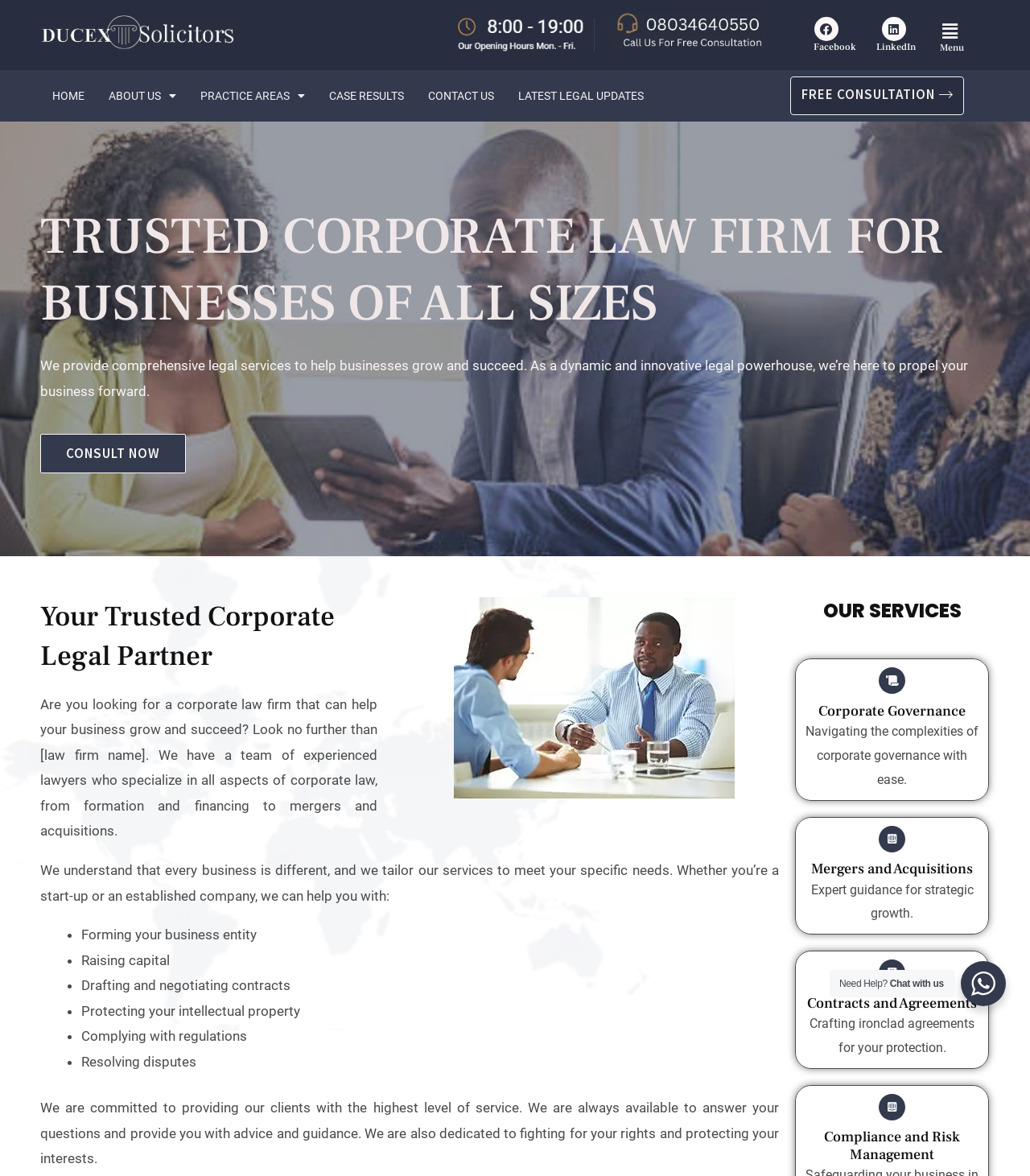Locate the bounding box coordinates of the item that should be clicked to fulfill the instruction: "Click the Facebook link".

[0.791, 0.015, 0.814, 0.035]